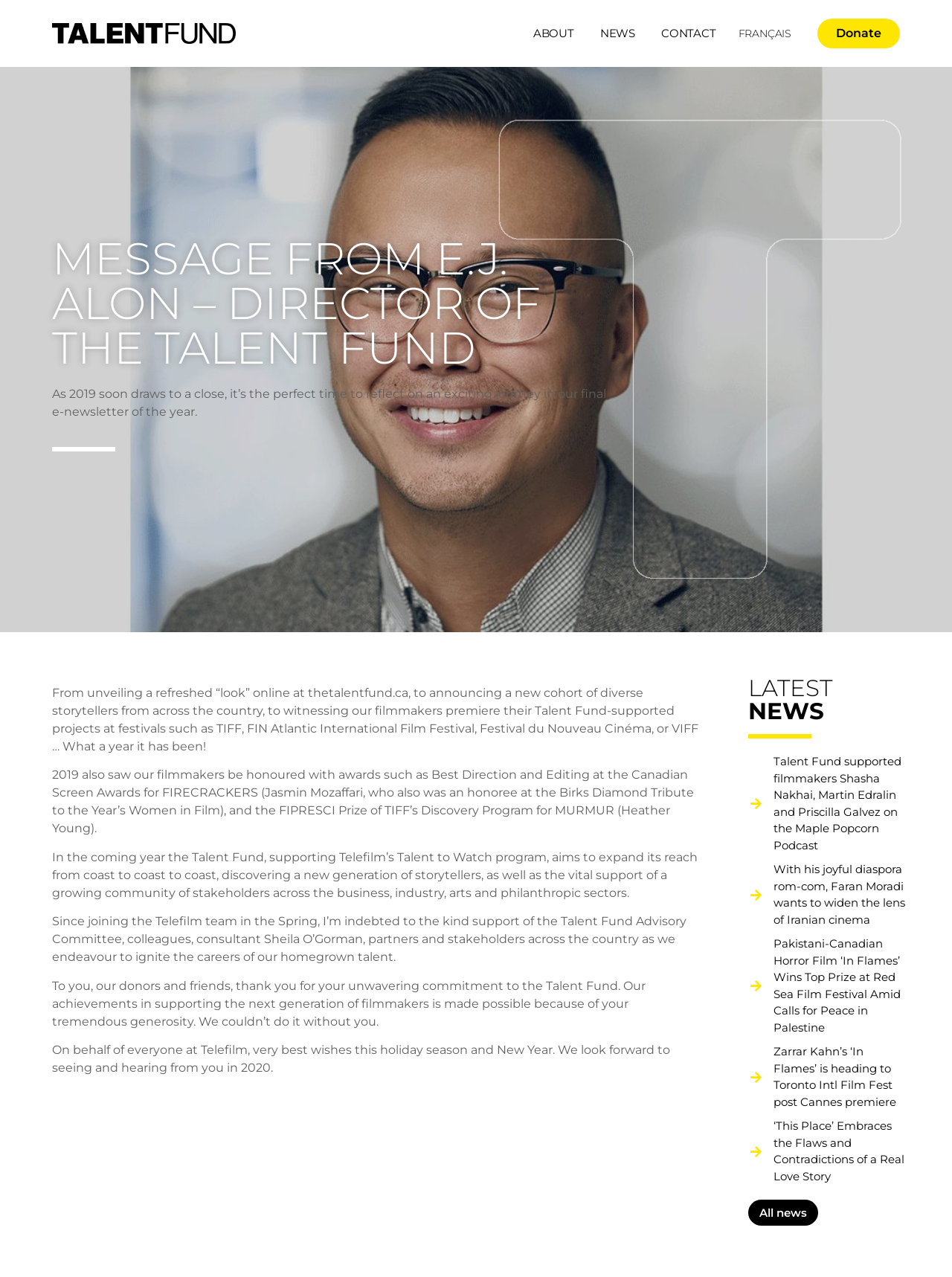Please identify the bounding box coordinates for the region that you need to click to follow this instruction: "Read the message from E.J. Alon".

[0.055, 0.185, 0.643, 0.29]